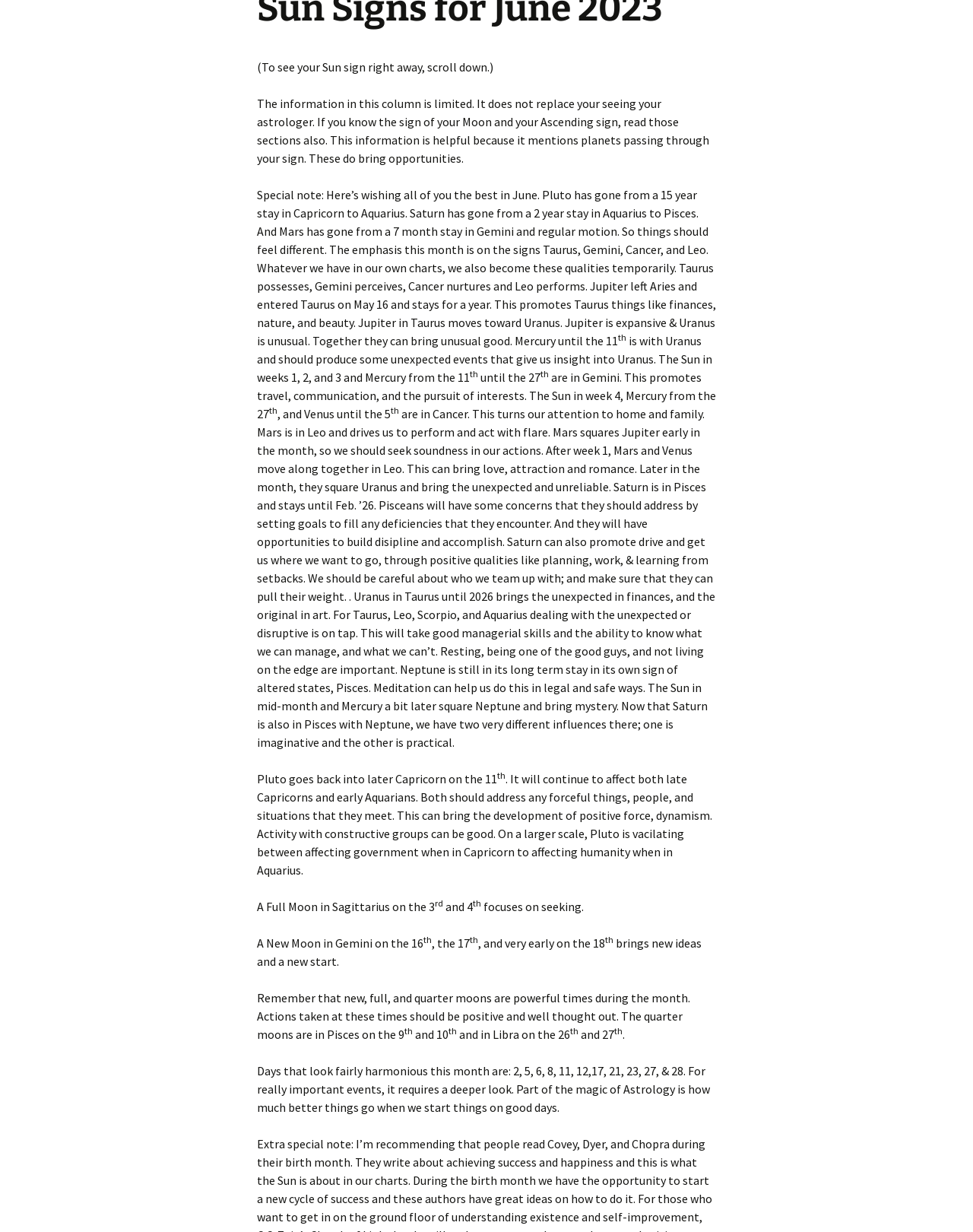Please determine the bounding box coordinates for the UI element described here. Use the format (top-left x, top-left y, bottom-right x, bottom-right y) with values bounded between 0 and 1: Robin Williams

[0.202, 0.08, 0.358, 0.108]